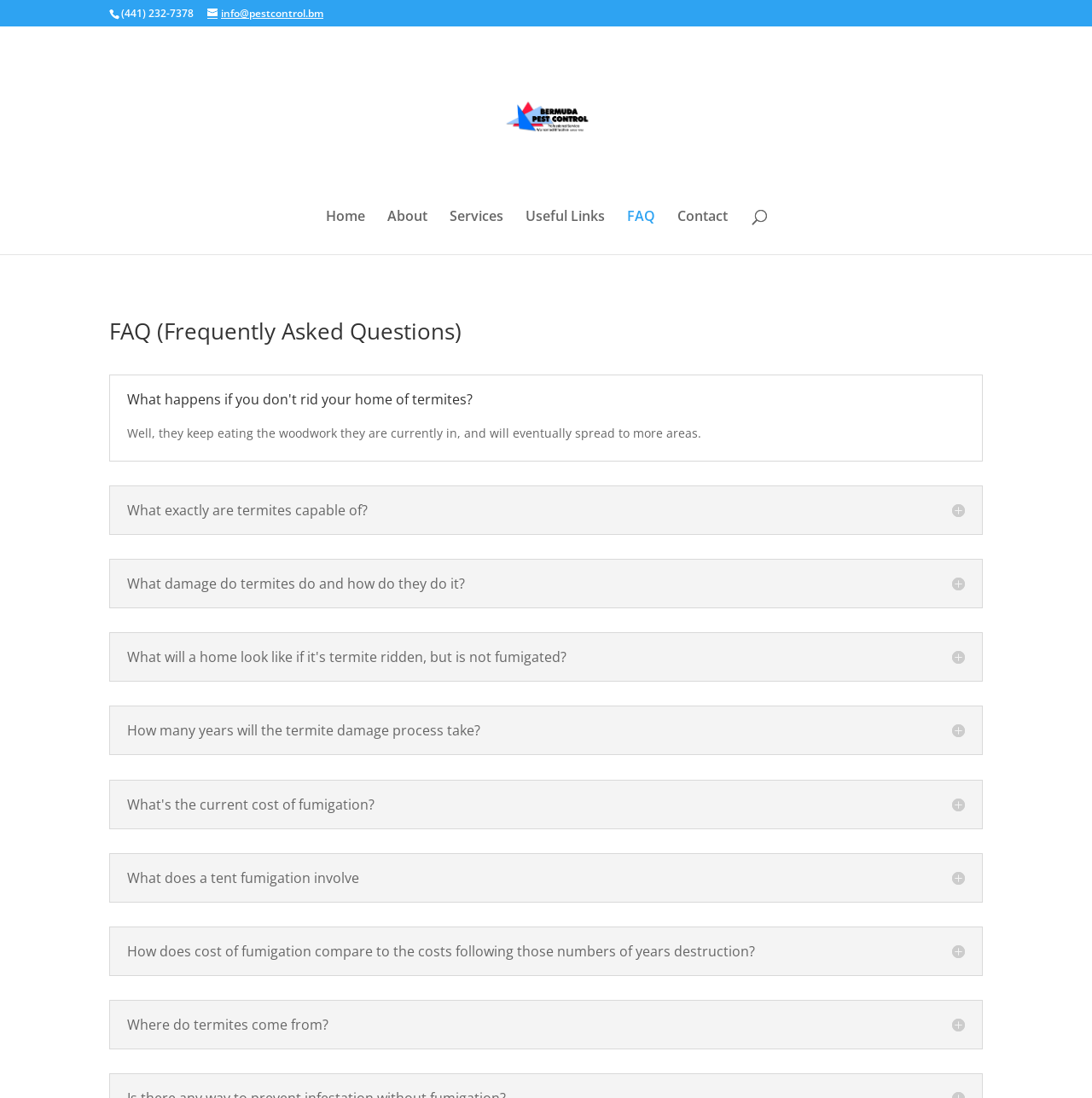Find the bounding box coordinates for the area you need to click to carry out the instruction: "Read the FAQ about termites". The coordinates should be four float numbers between 0 and 1, indicated as [left, top, right, bottom].

[0.116, 0.357, 0.884, 0.37]